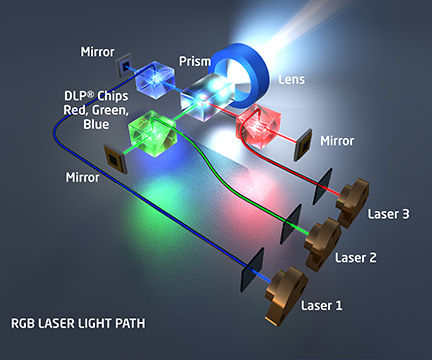Give a thorough explanation of the elements present in the image.

The image titled "RGB Laser Light Path" illustrates the intricate components and pathway of light in RGB laser projectors. It features a DLP (Digital Light Processing) setup where laser diodes in red, green, and blue shades are utilized. The graphic displays various elements including mirrors, a prism, and a lens which collectively orchestrate the projection of vibrant images. Each colored laser (labeled as Laser 1, Laser 2, and Laser 3) converges and is manipulated through mirrors to form a cohesive light path, ultimately leading to an expansive and high-quality image output. This technology exemplifies how RGB laser projectors deliver superior image quality with an expanded color gamut, making them ideal for premium display formats.